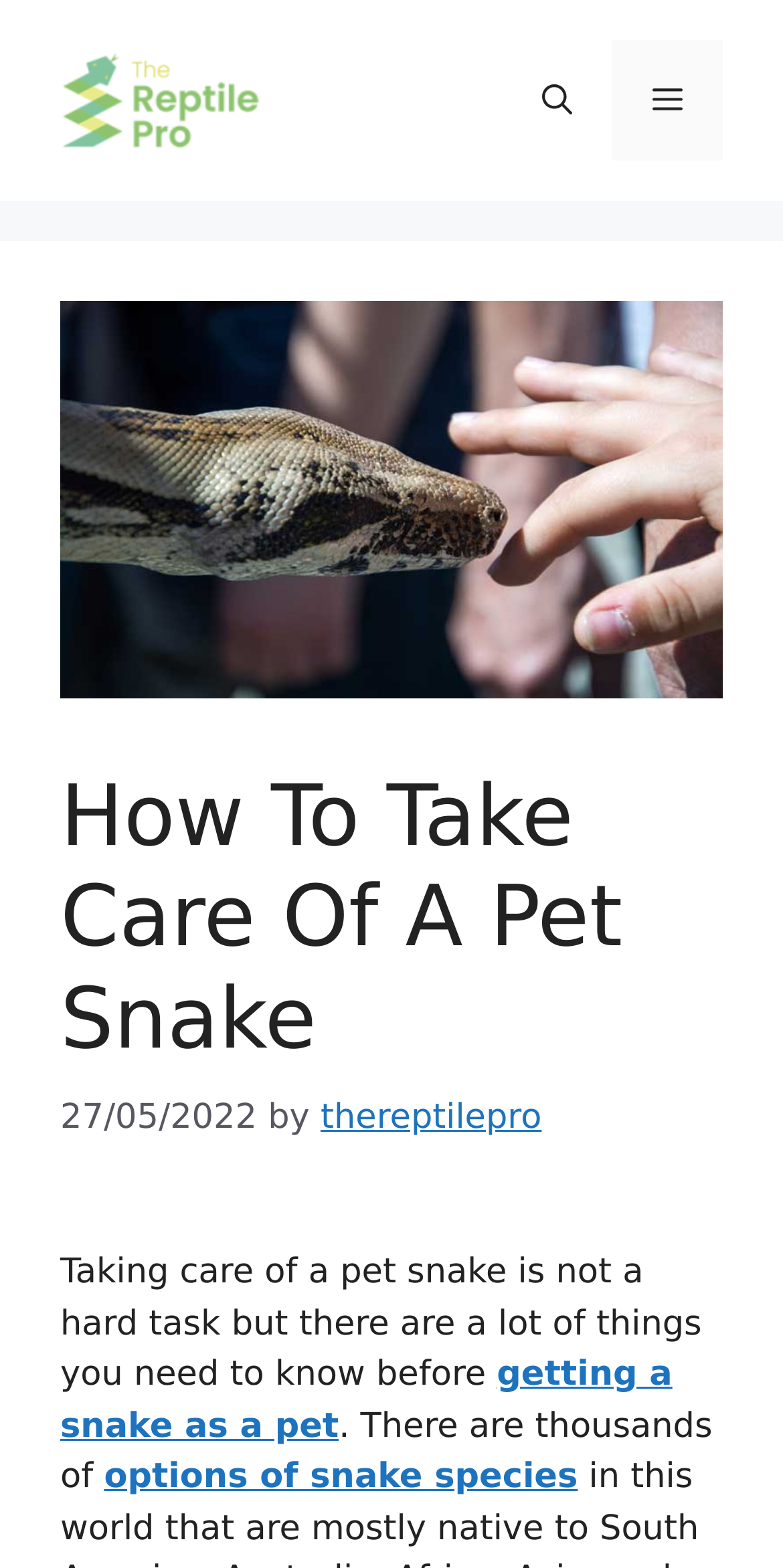Who is the author of the article?
Please provide a comprehensive answer to the question based on the webpage screenshot.

I found the author of the article by looking at the link element in the content section, which is 'thereptilepro'.